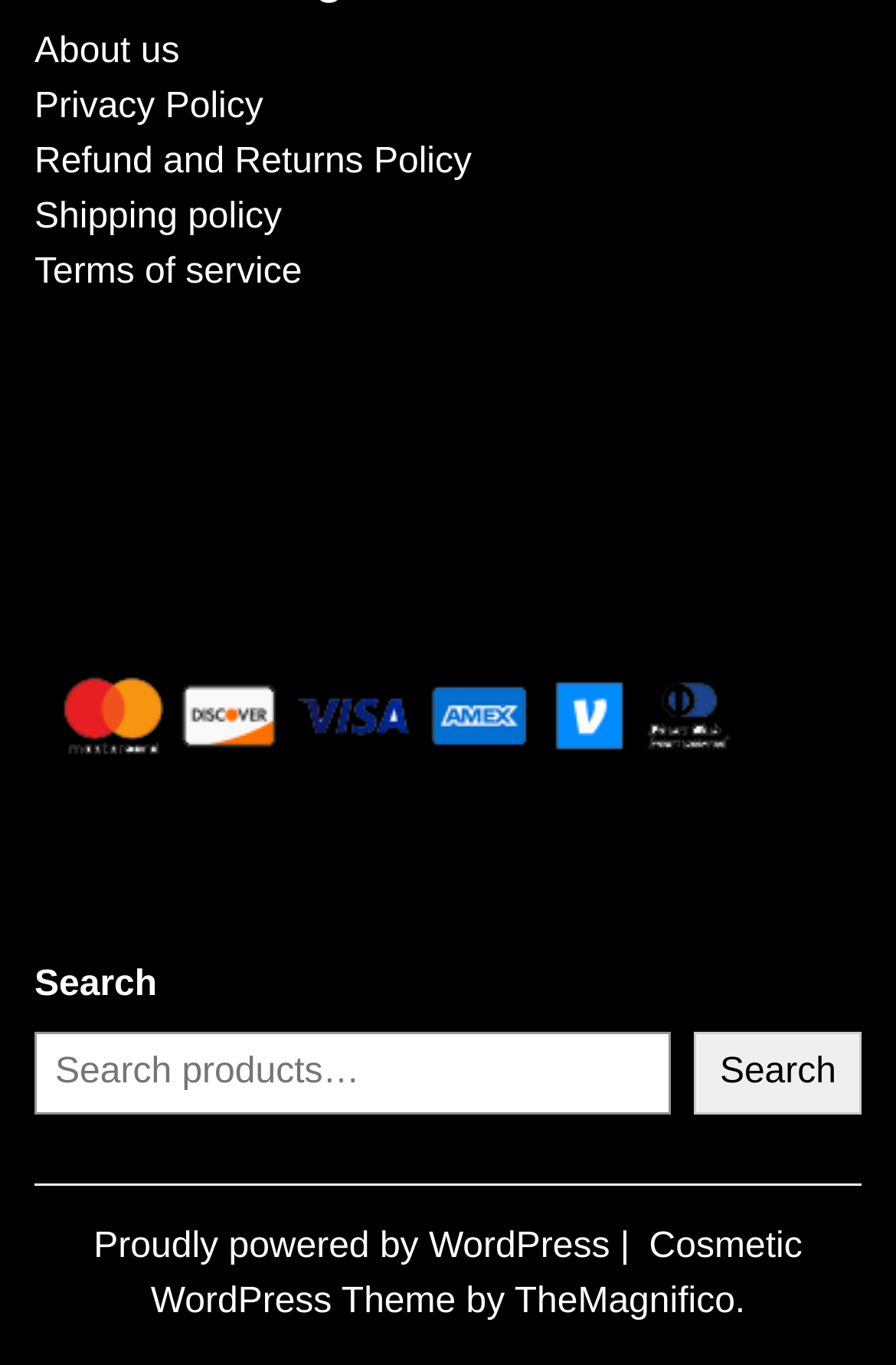Please find the bounding box coordinates of the element that needs to be clicked to perform the following instruction: "Go to Privacy Policy". The bounding box coordinates should be four float numbers between 0 and 1, represented as [left, top, right, bottom].

[0.038, 0.064, 0.294, 0.092]